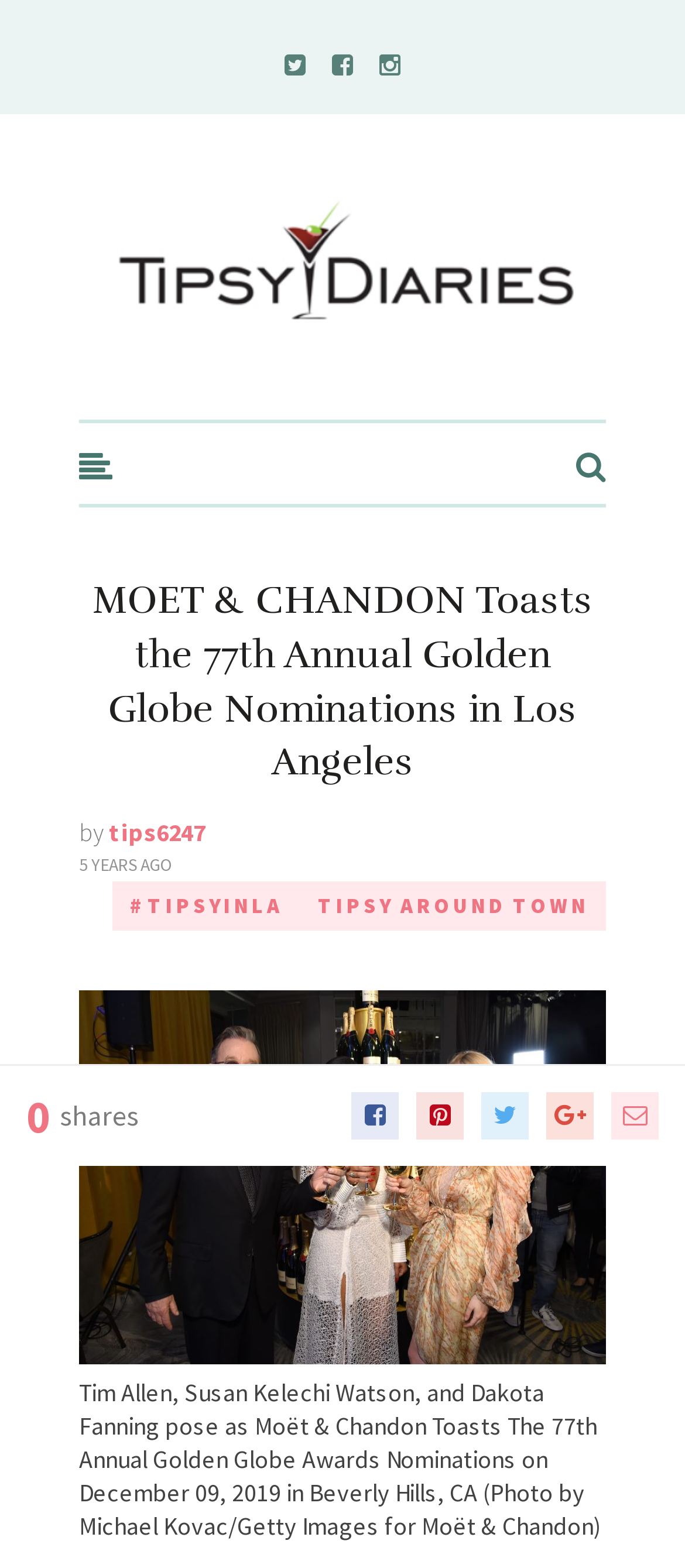What is the name of the event in the article?
From the screenshot, provide a brief answer in one word or phrase.

Golden Globe Nominations